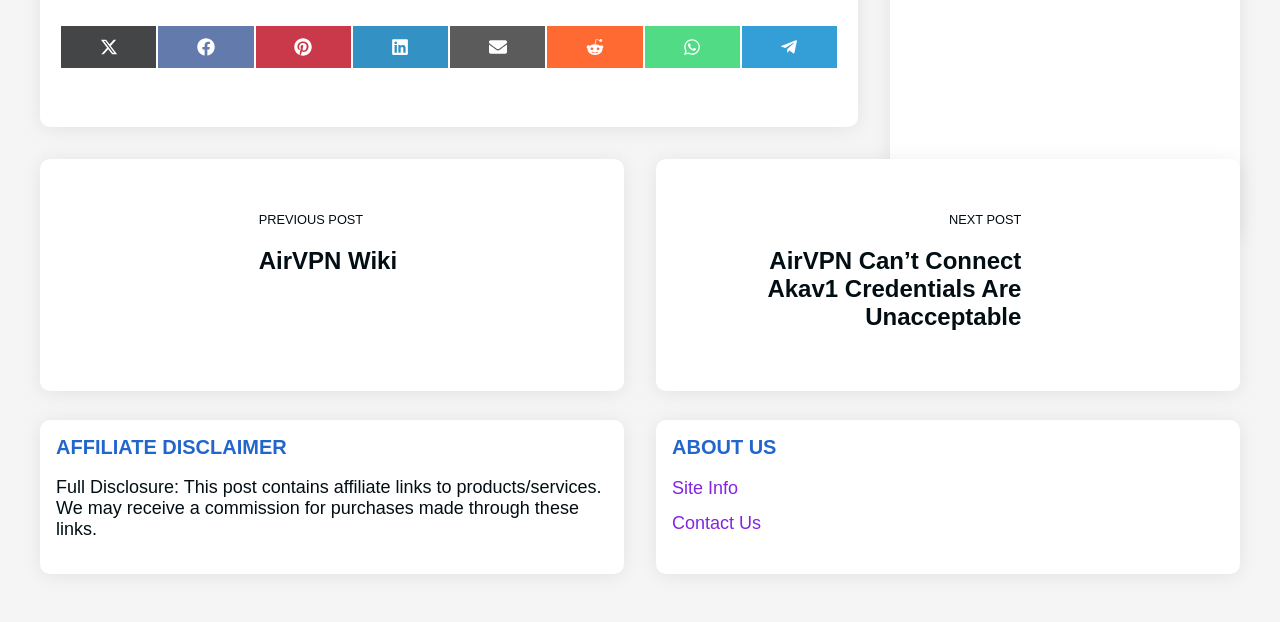Find the bounding box coordinates of the clickable element required to execute the following instruction: "Contact us". Provide the coordinates as four float numbers between 0 and 1, i.e., [left, top, right, bottom].

[0.525, 0.824, 0.595, 0.856]